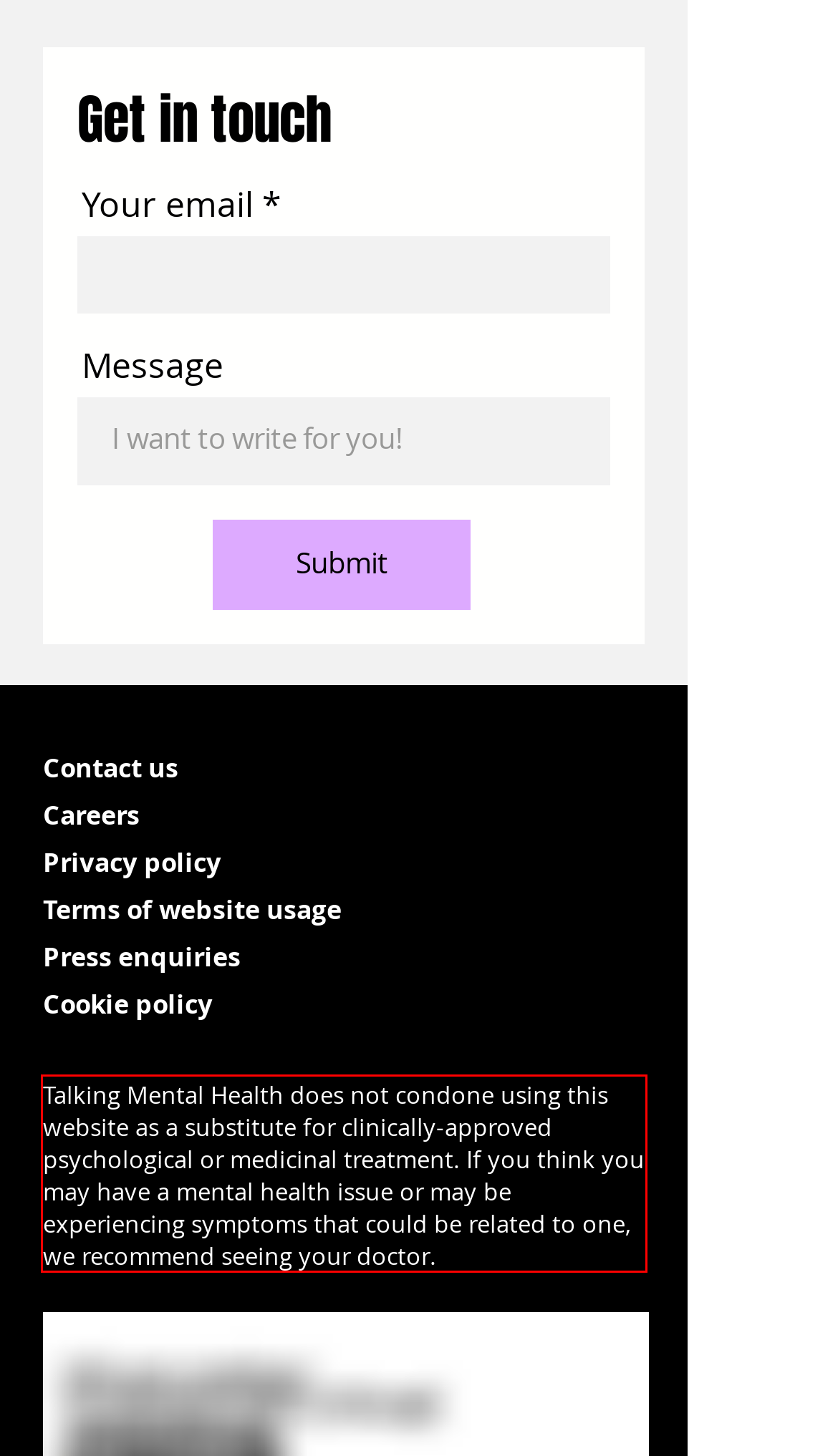Please perform OCR on the text content within the red bounding box that is highlighted in the provided webpage screenshot.

Talking Mental Health does not condone using this website as a substitute for clinically-approved psychological or medicinal treatment.​ If you think you may have a mental health issue or may be experiencing symptoms that could be related to one, we recommend seeing your doctor.